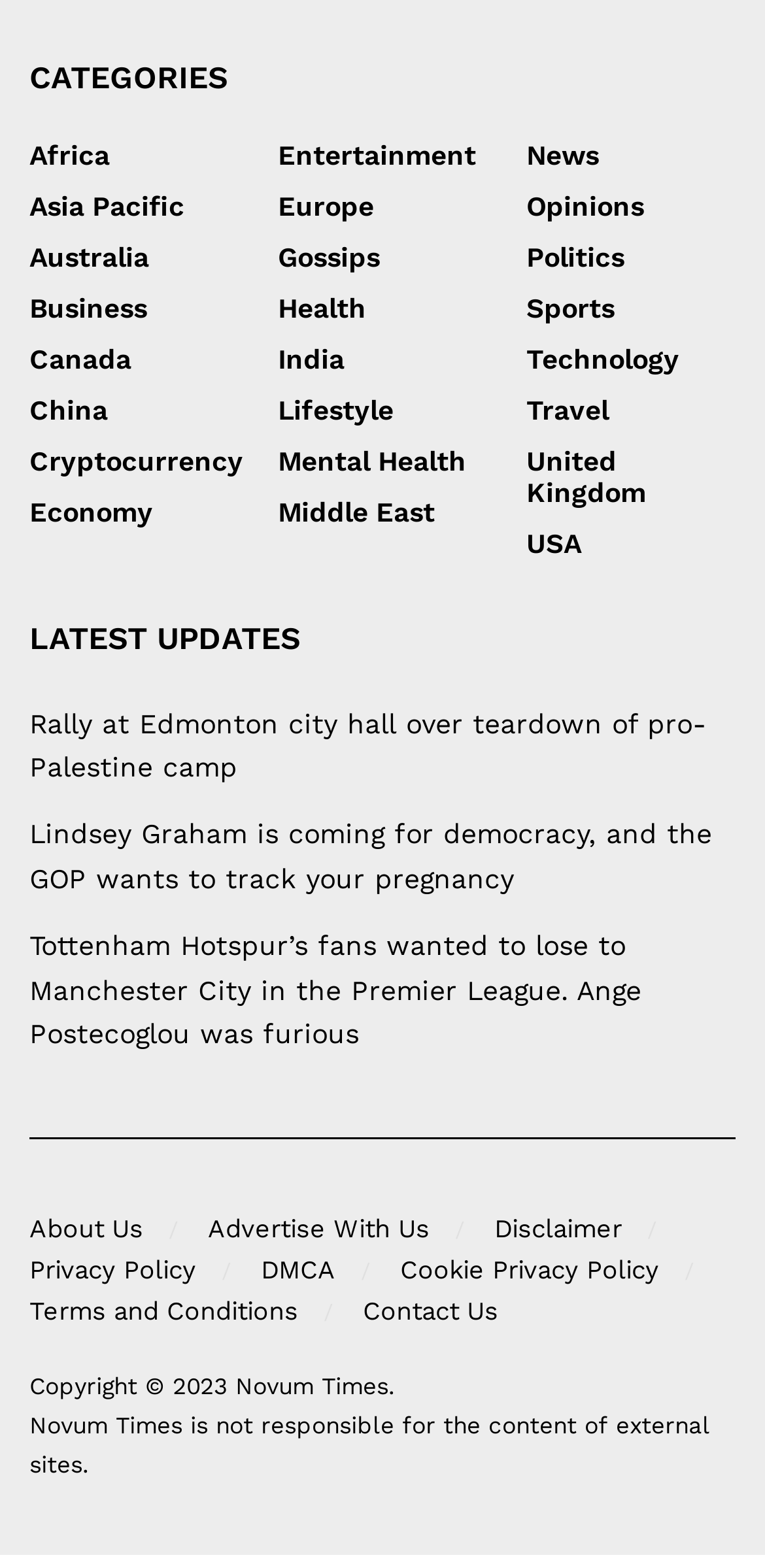Determine the bounding box coordinates for the HTML element mentioned in the following description: "Business". The coordinates should be a list of four floats ranging from 0 to 1, represented as [left, top, right, bottom].

[0.038, 0.252, 0.192, 0.272]